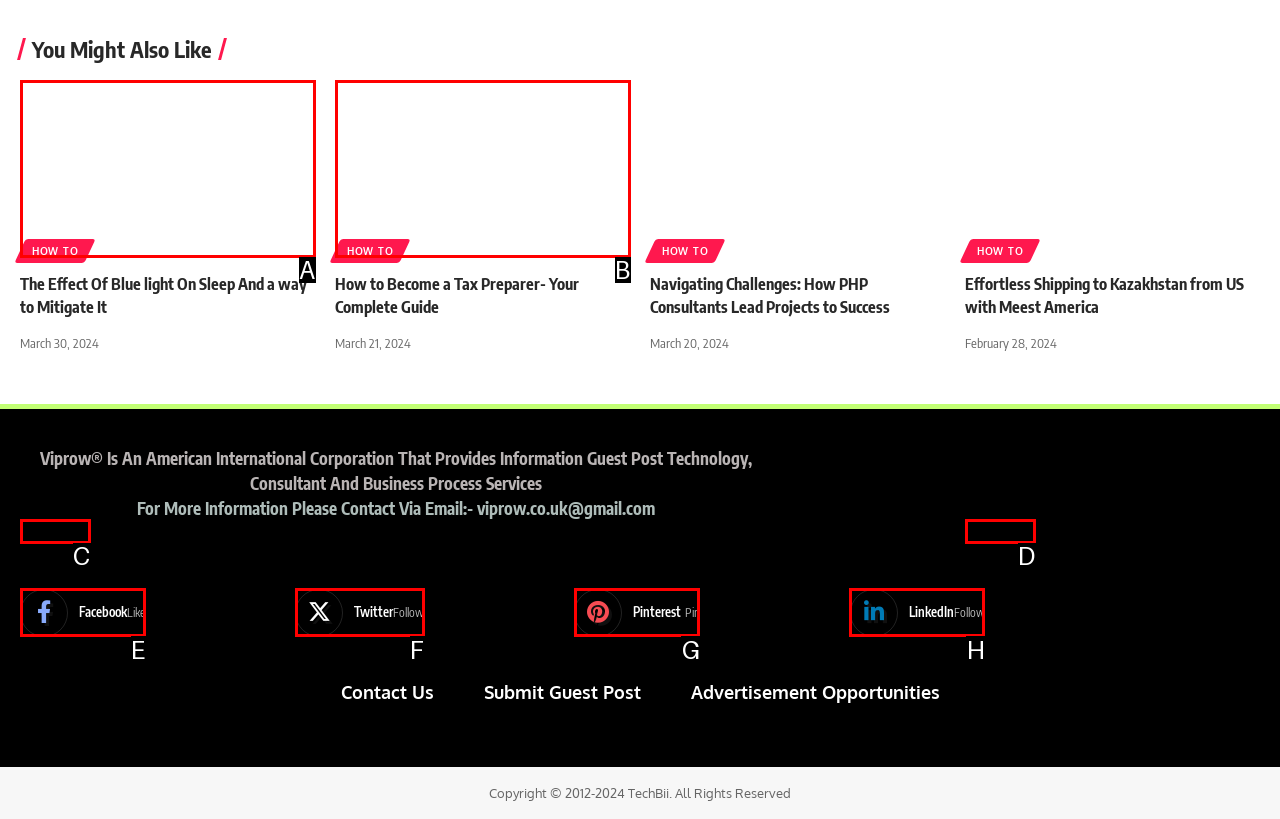Tell me which option best matches this description: parent_node: LinkedIn aria-label="LinkedIn"
Answer with the letter of the matching option directly from the given choices.

H